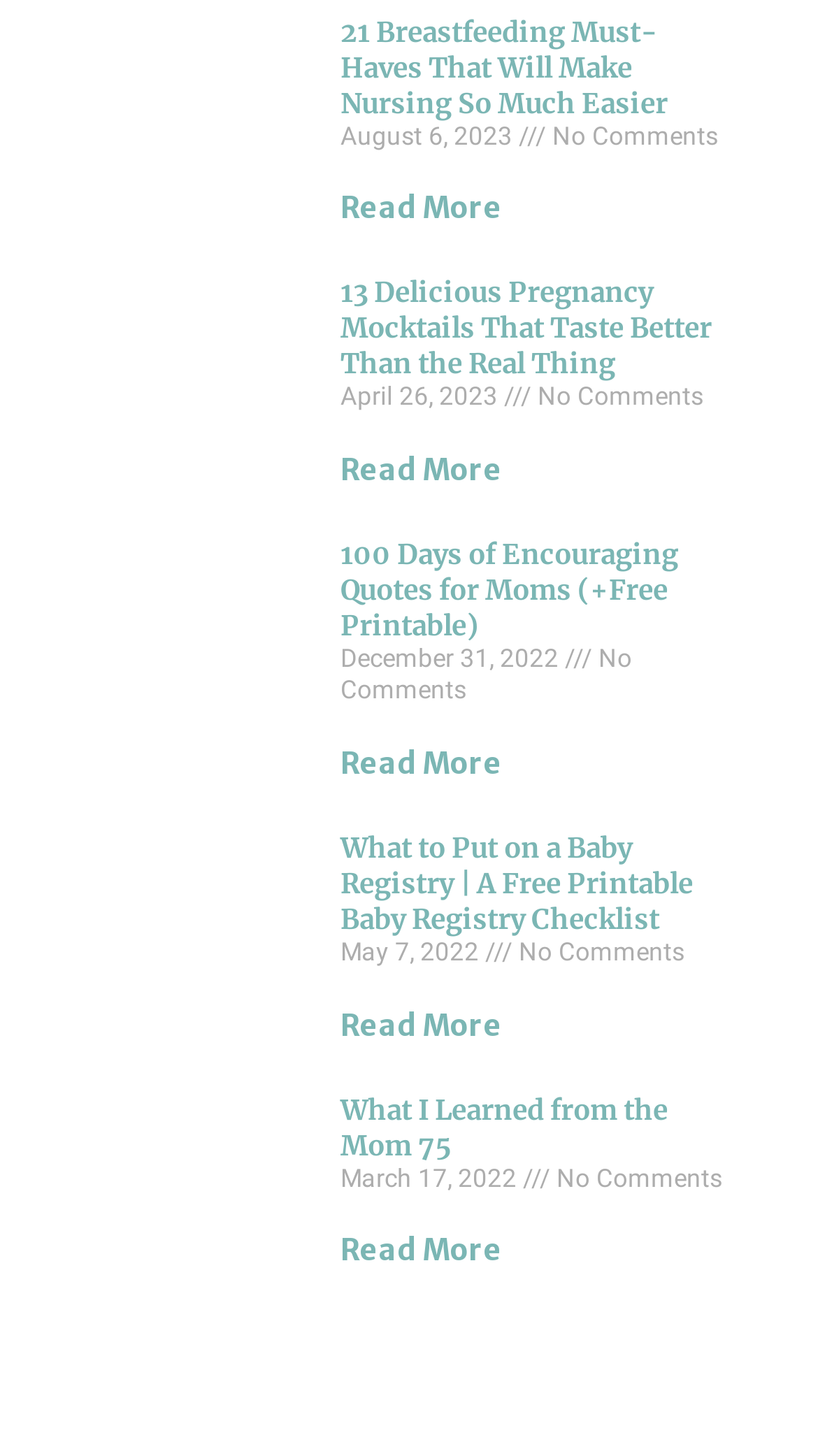Can you show the bounding box coordinates of the region to click on to complete the task described in the instruction: "View 13 Delicious Pregnancy Mocktails That Taste Better Than the Real Thing"?

[0.416, 0.189, 0.87, 0.262]